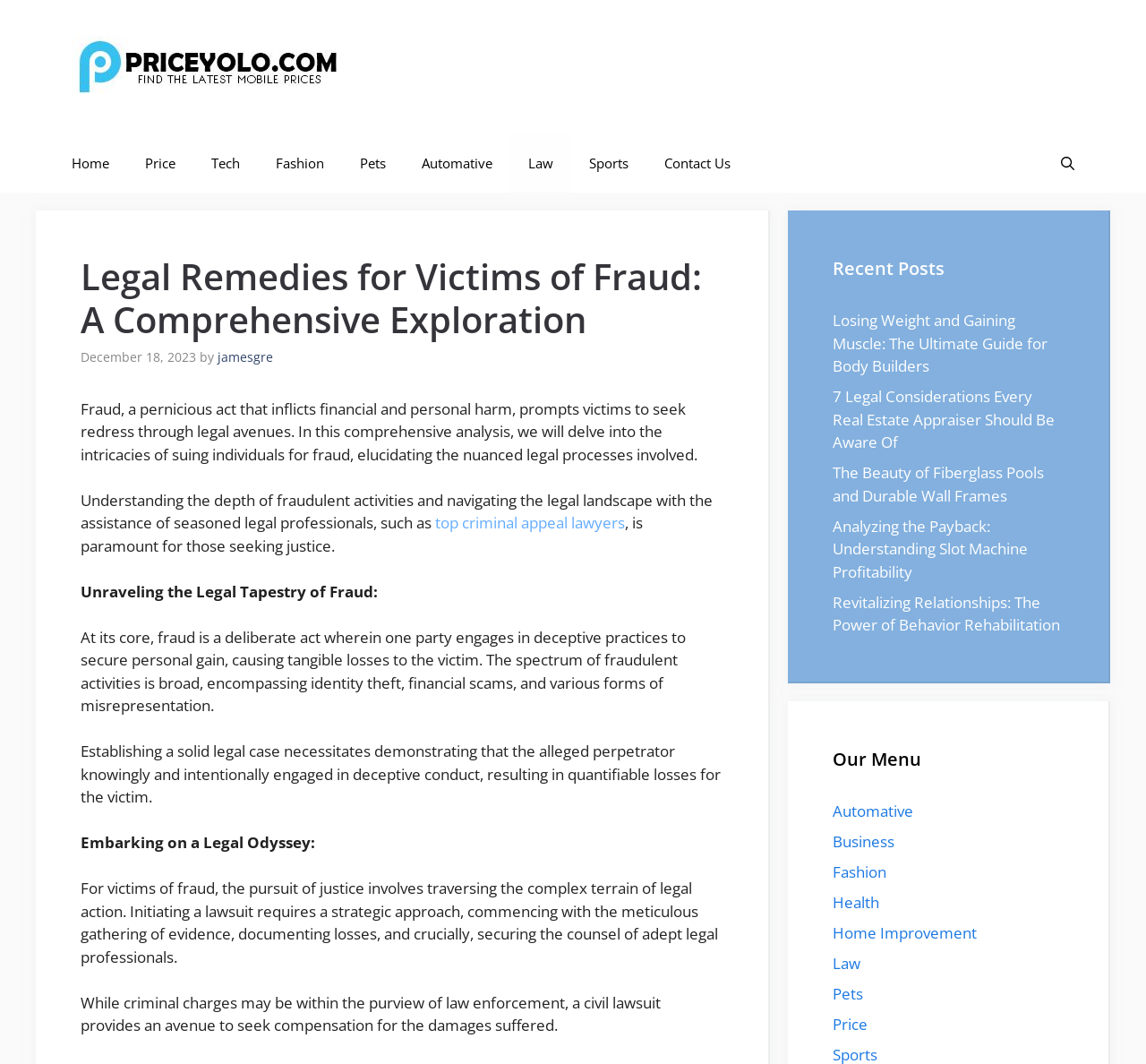Identify the bounding box of the HTML element described as: "Home Improvement".

[0.727, 0.867, 0.852, 0.886]